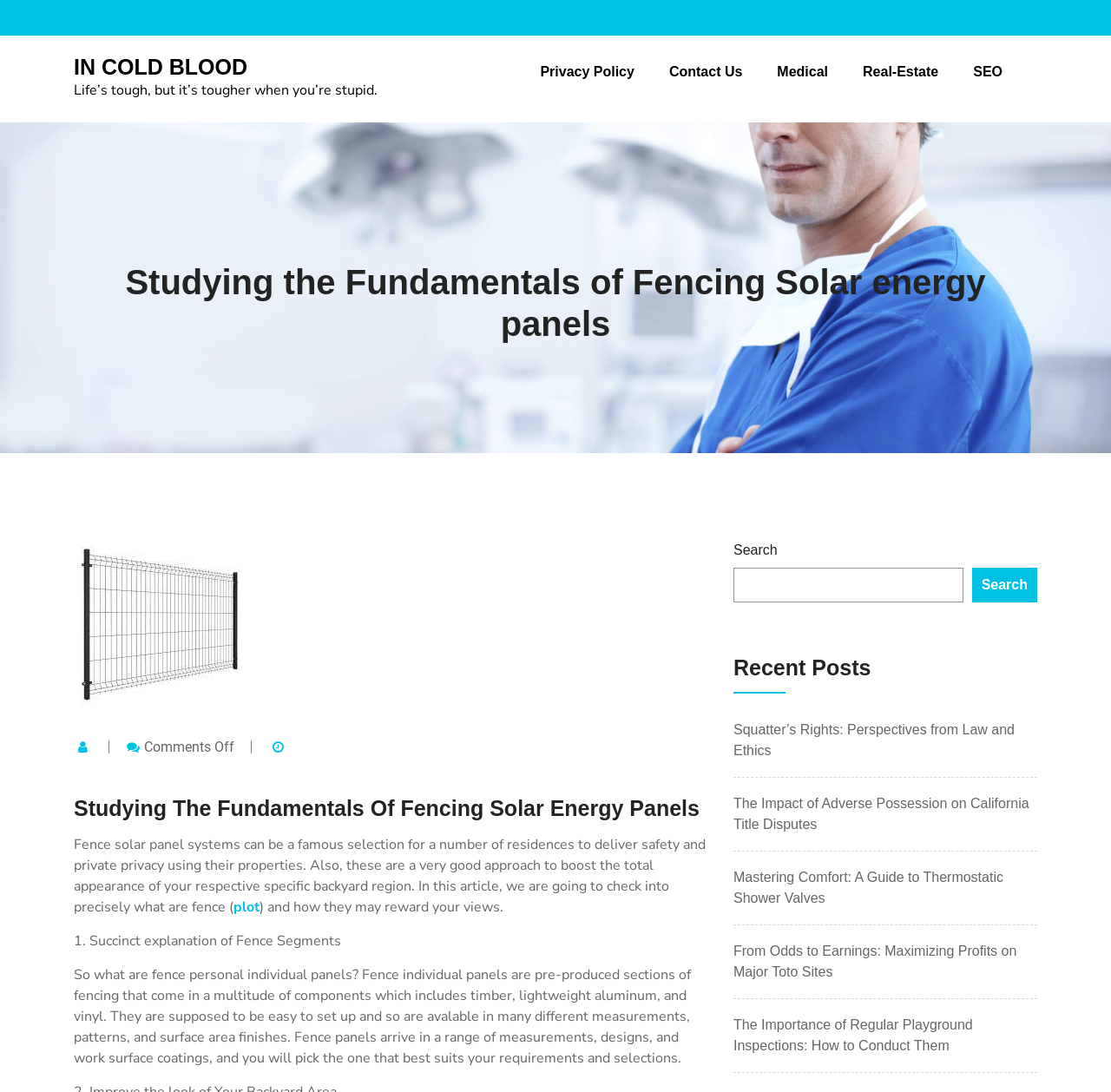Give a one-word or short-phrase answer to the following question: 
What is the main topic of this webpage?

Fencing Solar Energy Panels